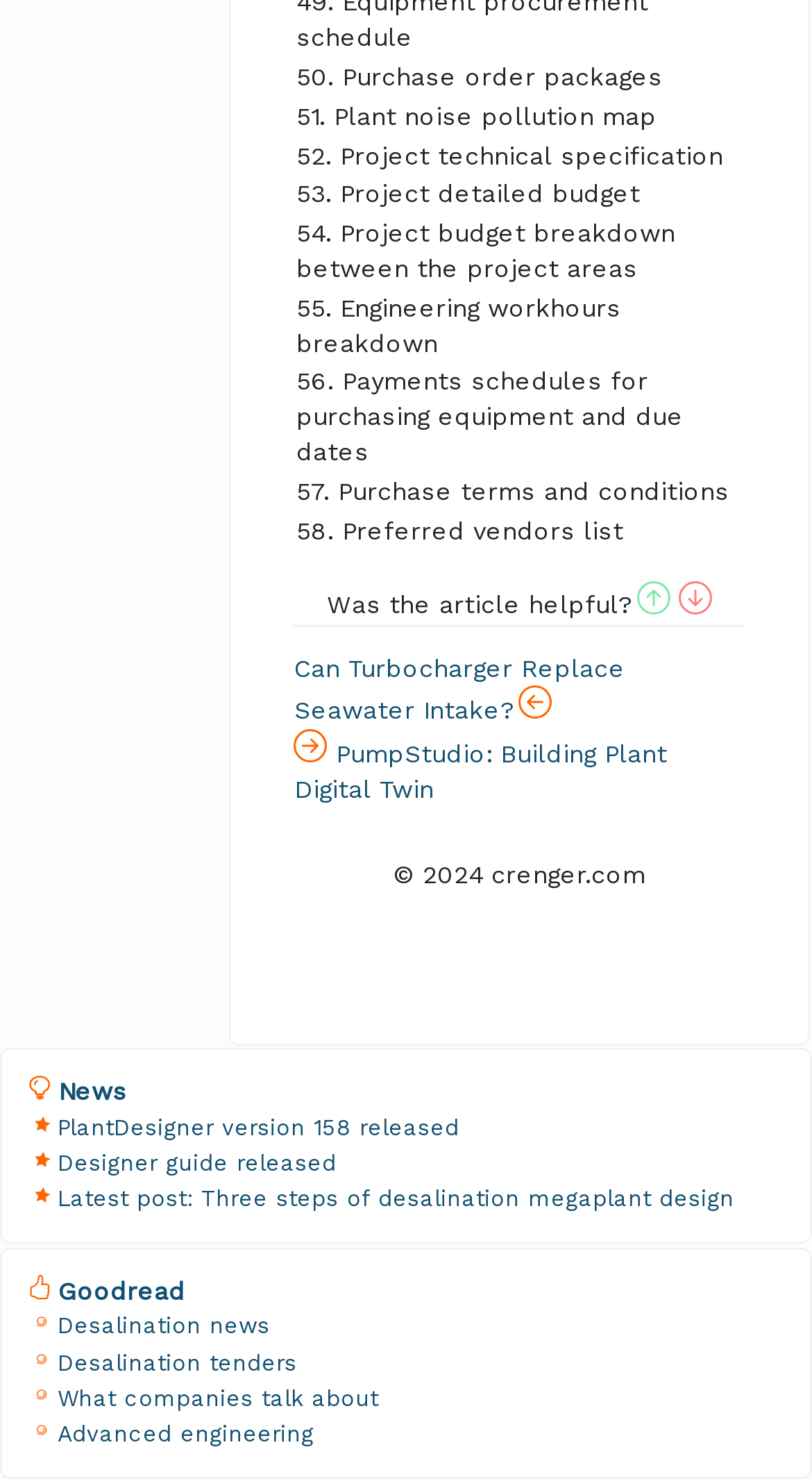Locate the bounding box coordinates of the region to be clicked to comply with the following instruction: "check privacy statement". The coordinates must be four float numbers between 0 and 1, in the form [left, top, right, bottom].

None